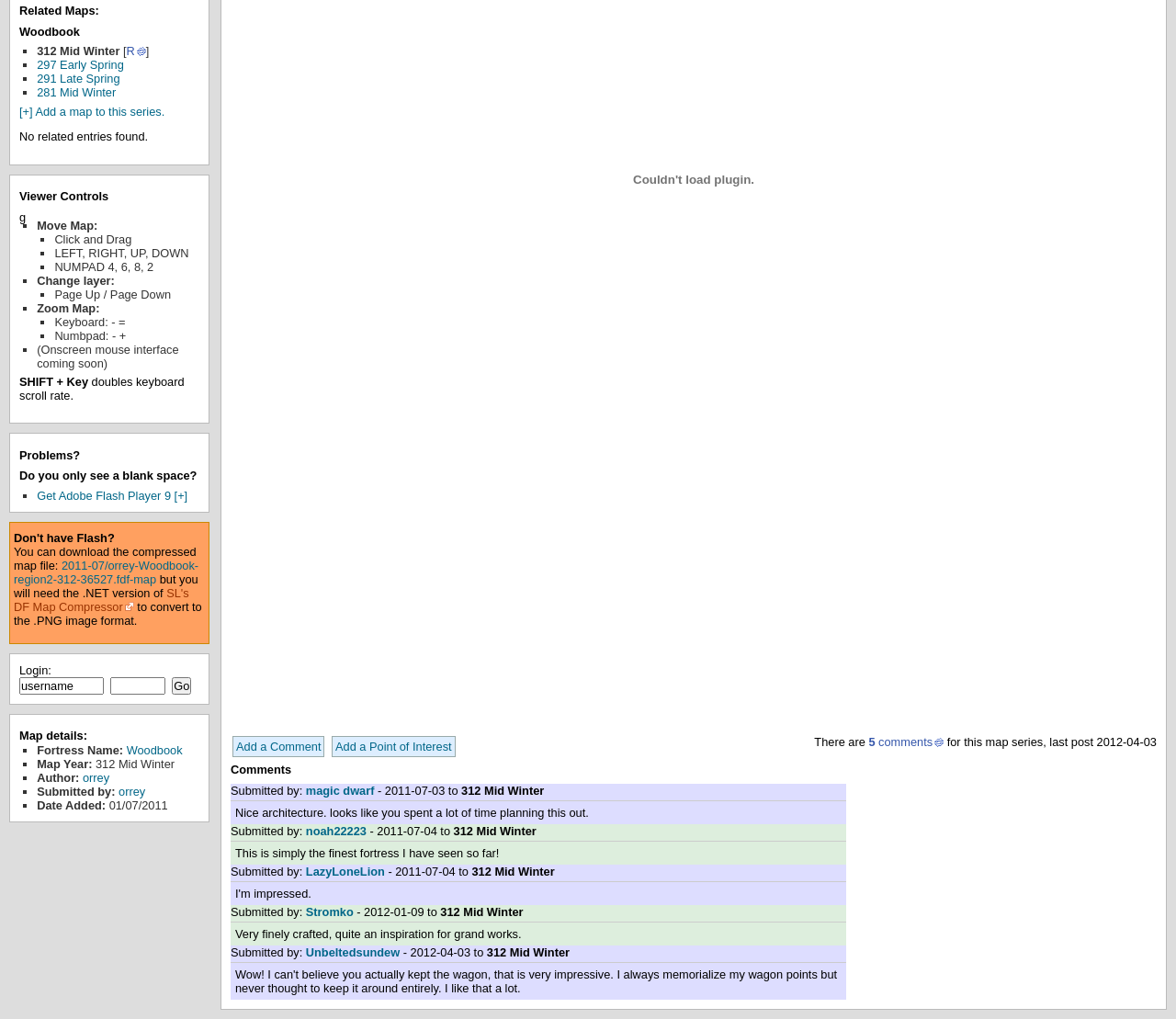Find and provide the bounding box coordinates for the UI element described here: "Unbeltedsundew". The coordinates should be given as four float numbers between 0 and 1: [left, top, right, bottom].

[0.26, 0.928, 0.34, 0.941]